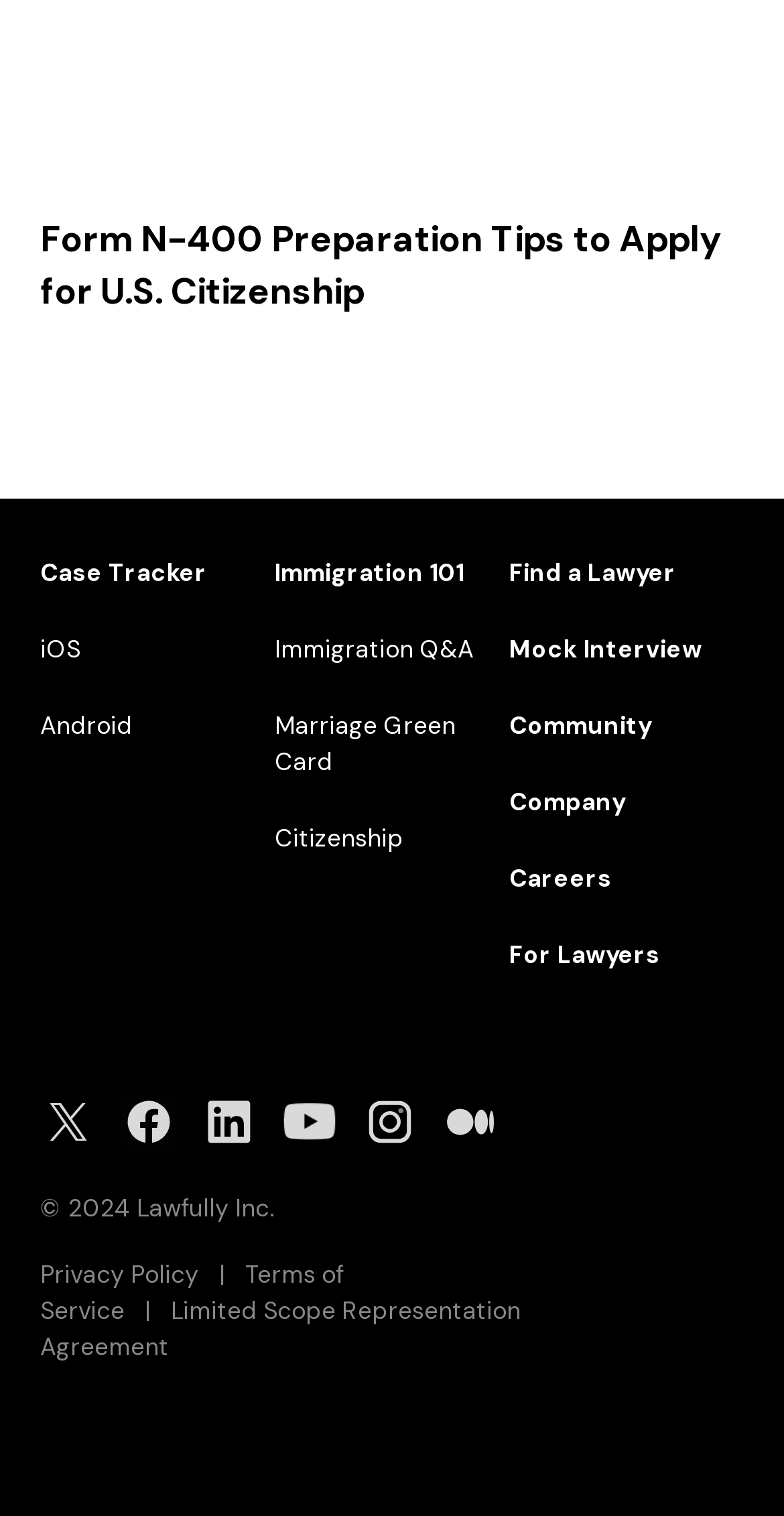How many social media links are there?
Provide a detailed answer to the question using information from the image.

I counted the number of social media links by looking at the links at the bottom of the page, which are Facebook, Linkedin, Youtube, Instagram, and Medium.